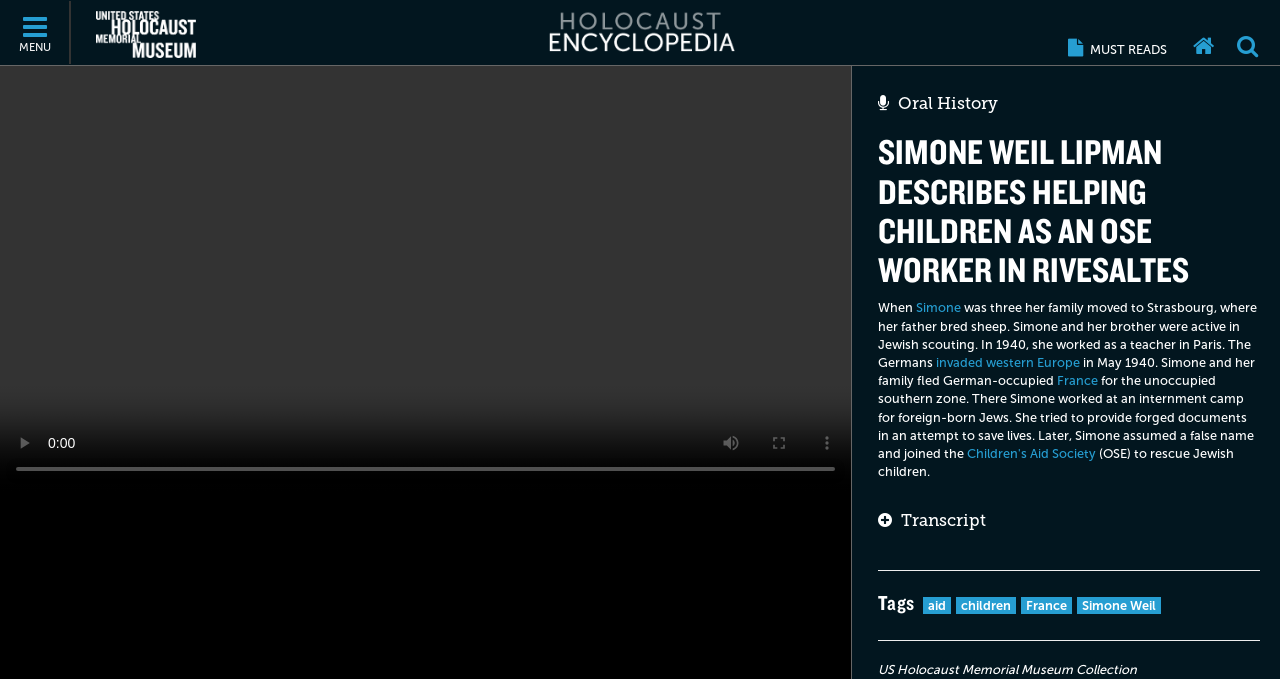Could you determine the bounding box coordinates of the clickable element to complete the instruction: "Play the video"? Provide the coordinates as four float numbers between 0 and 1, i.e., [left, top, right, bottom].

[0.0, 0.616, 0.038, 0.687]